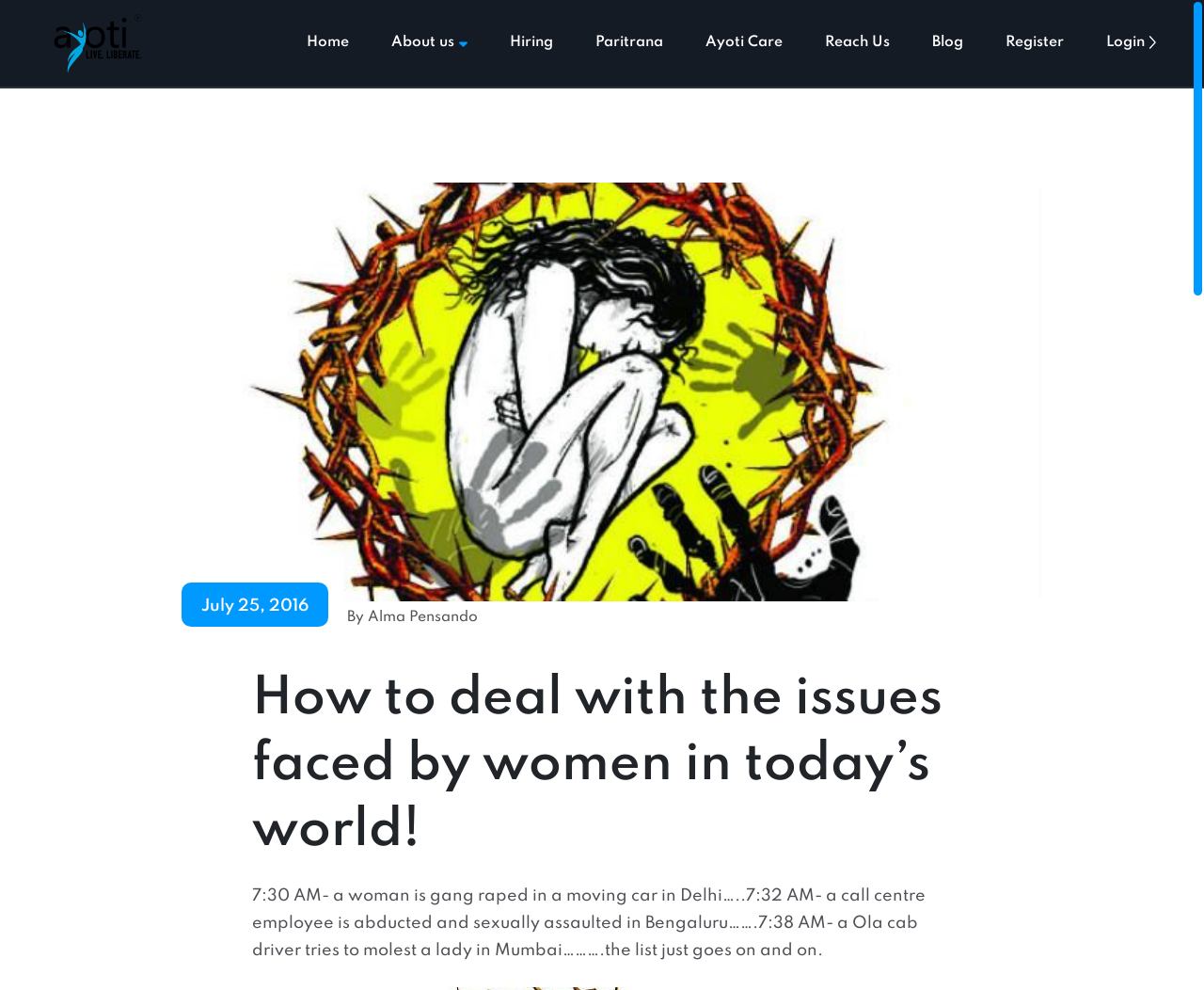What is the position of the 'Next slide' button? Look at the image and give a one-word or short phrase answer.

right